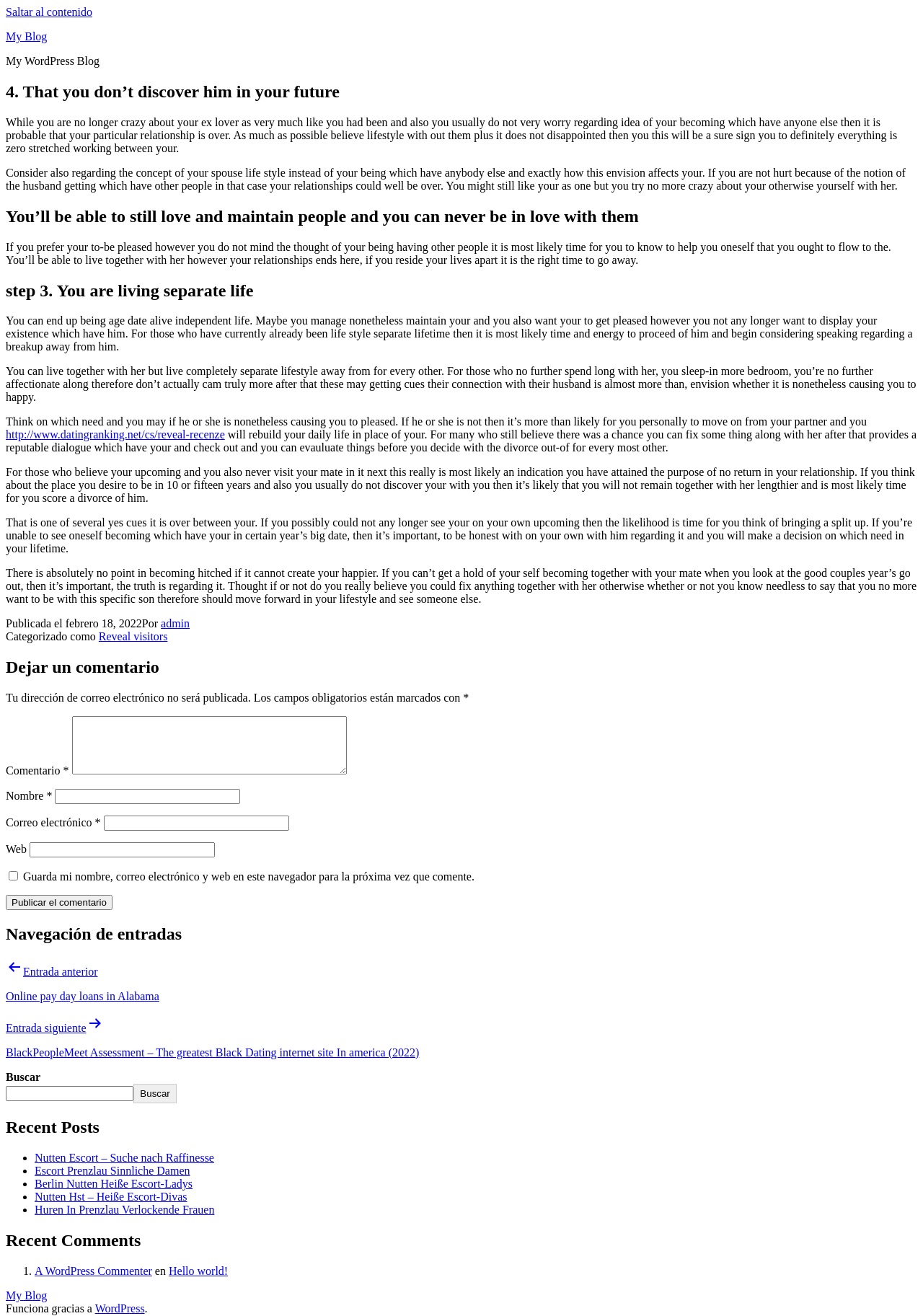Determine the bounding box coordinates for the UI element described. Format the coordinates as (top-left x, top-left y, bottom-right x, bottom-right y) and ensure all values are between 0 and 1. Element description: Hello world!

[0.183, 0.961, 0.247, 0.97]